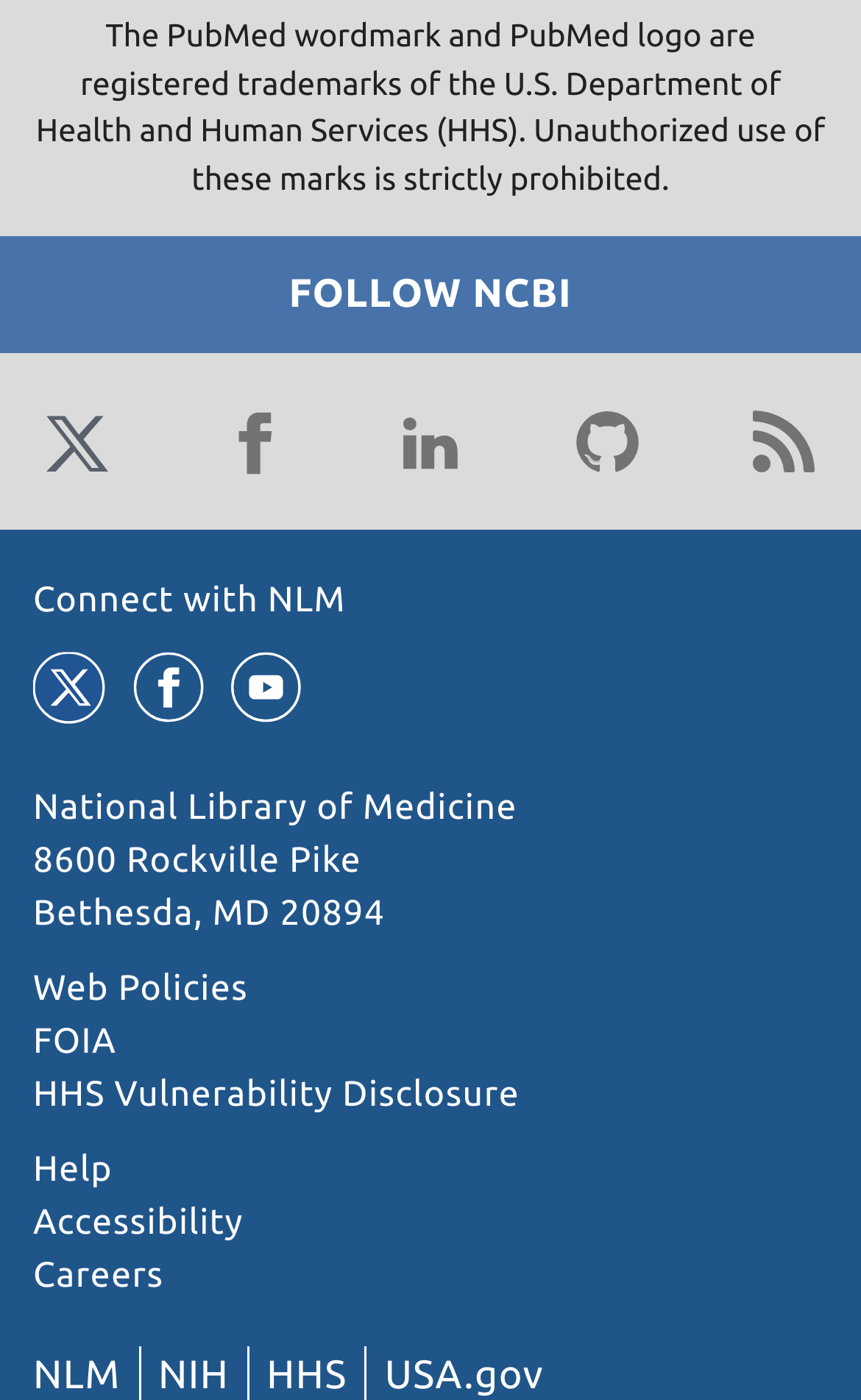Can you find the bounding box coordinates of the area I should click to execute the following instruction: "Get help from NLM"?

[0.038, 0.822, 0.131, 0.85]